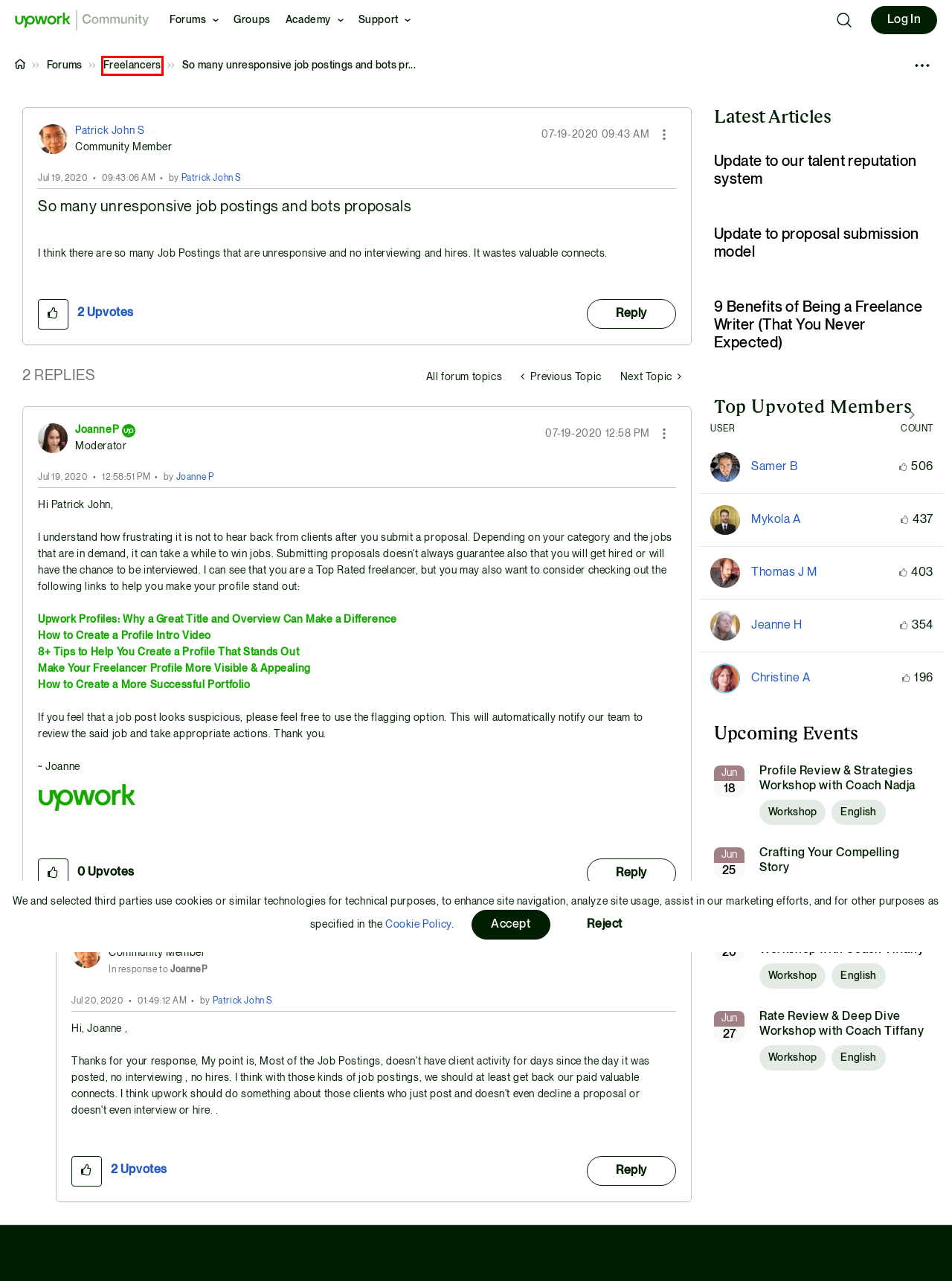You have a screenshot of a webpage with an element surrounded by a red bounding box. Choose the webpage description that best describes the new page after clicking the element inside the red bounding box. Here are the candidates:
A. Forums - Upwork Community
B. User Profile - Upwork Community
C. Freelancers - Upwork Community
D. Groups - Upwork Community
E. Support - Upwork Community
F. Academy - Upwork Community
G. Re: So many unresponsive job postings and bot... - Upwork Community
H. Home - Upwork Community

C